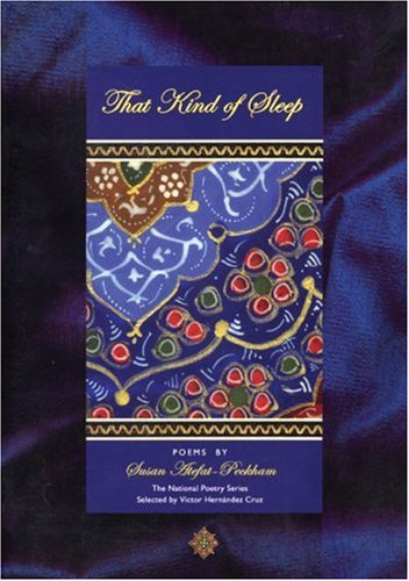Utilize the information from the image to answer the question in detail:
What is the font style of the title?

According to the caption, the title is prominently displayed at the top in bold, white letters, indicating that the font style of the title is bold.